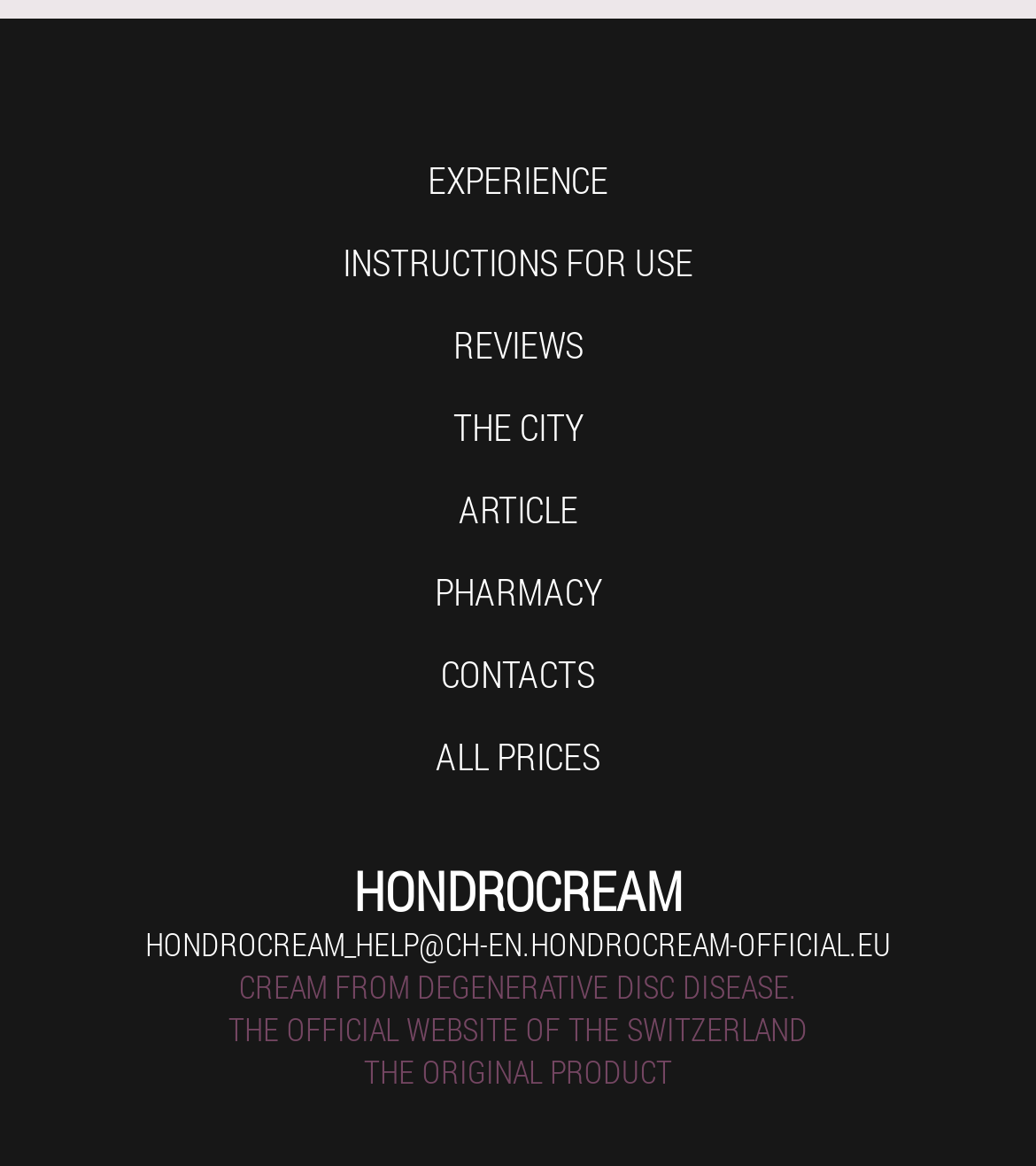Given the webpage screenshot, identify the bounding box of the UI element that matches this description: "iPhone13".

None